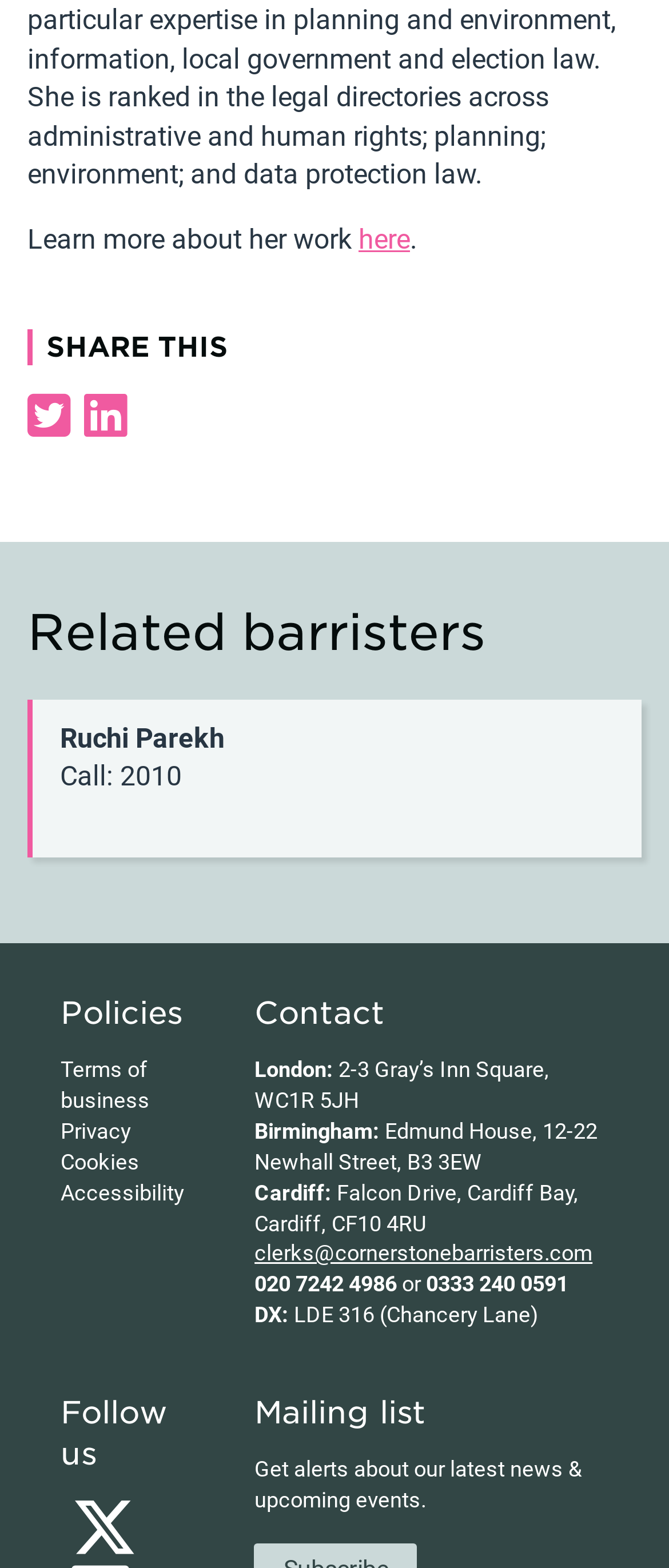Can you pinpoint the bounding box coordinates for the clickable element required for this instruction: "Learn more about her work"? The coordinates should be four float numbers between 0 and 1, i.e., [left, top, right, bottom].

[0.041, 0.142, 0.536, 0.163]